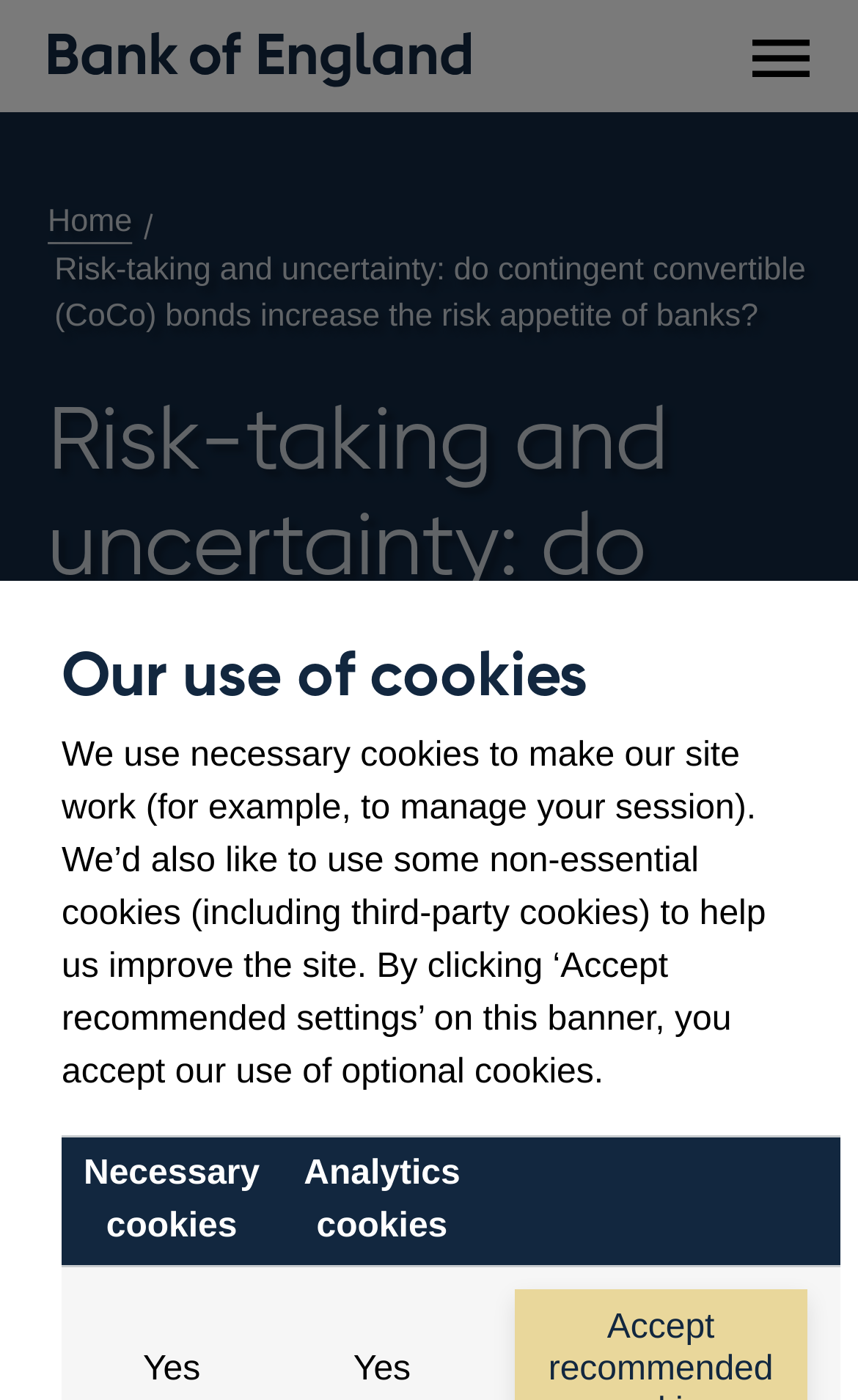From the given element description: "Home", find the bounding box for the UI element. Provide the coordinates as four float numbers between 0 and 1, in the order [left, top, right, bottom].

[0.056, 0.146, 0.18, 0.171]